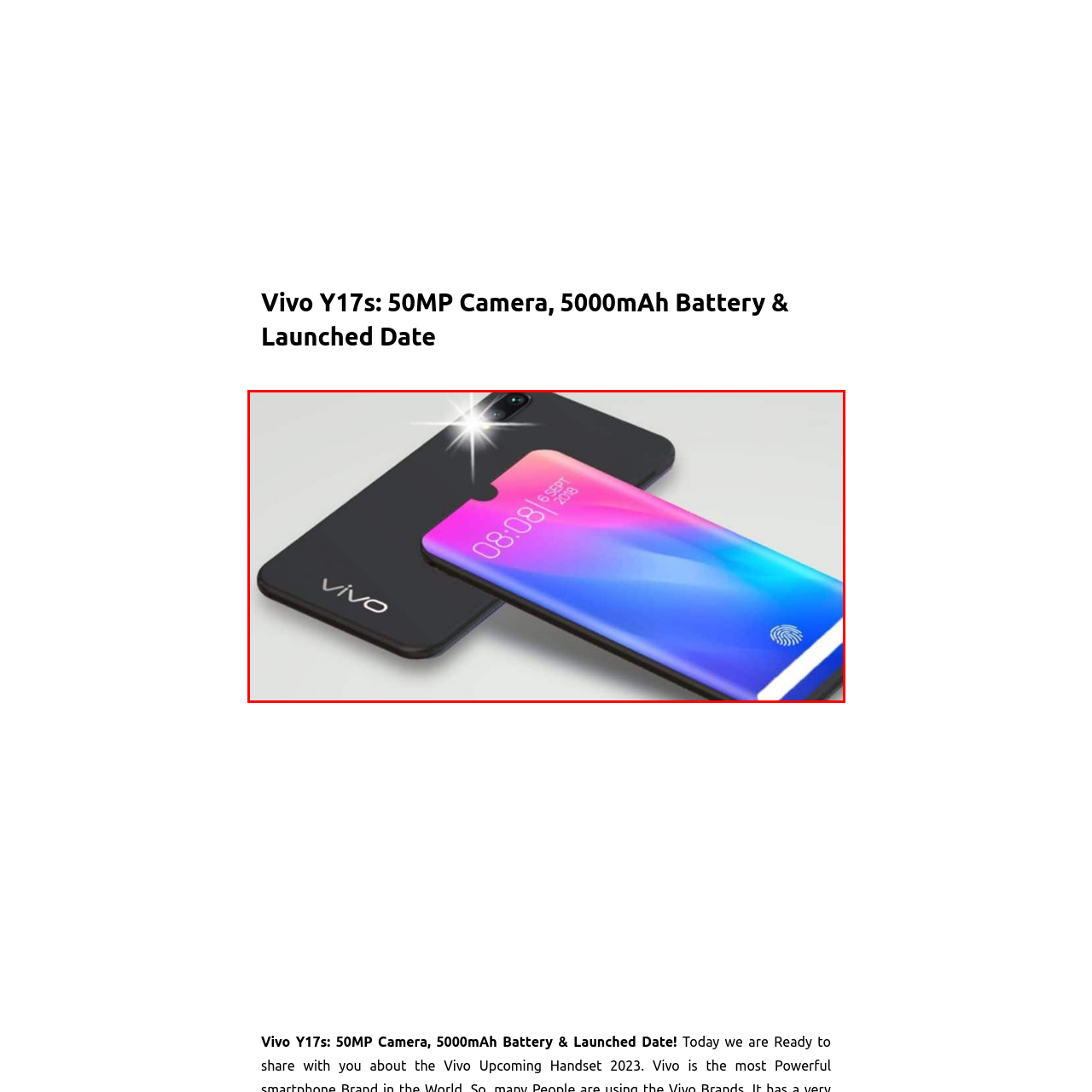Examine the image within the red border, What is the capacity of the Vivo Y17s's battery? 
Please provide a one-word or one-phrase answer.

5000mAh